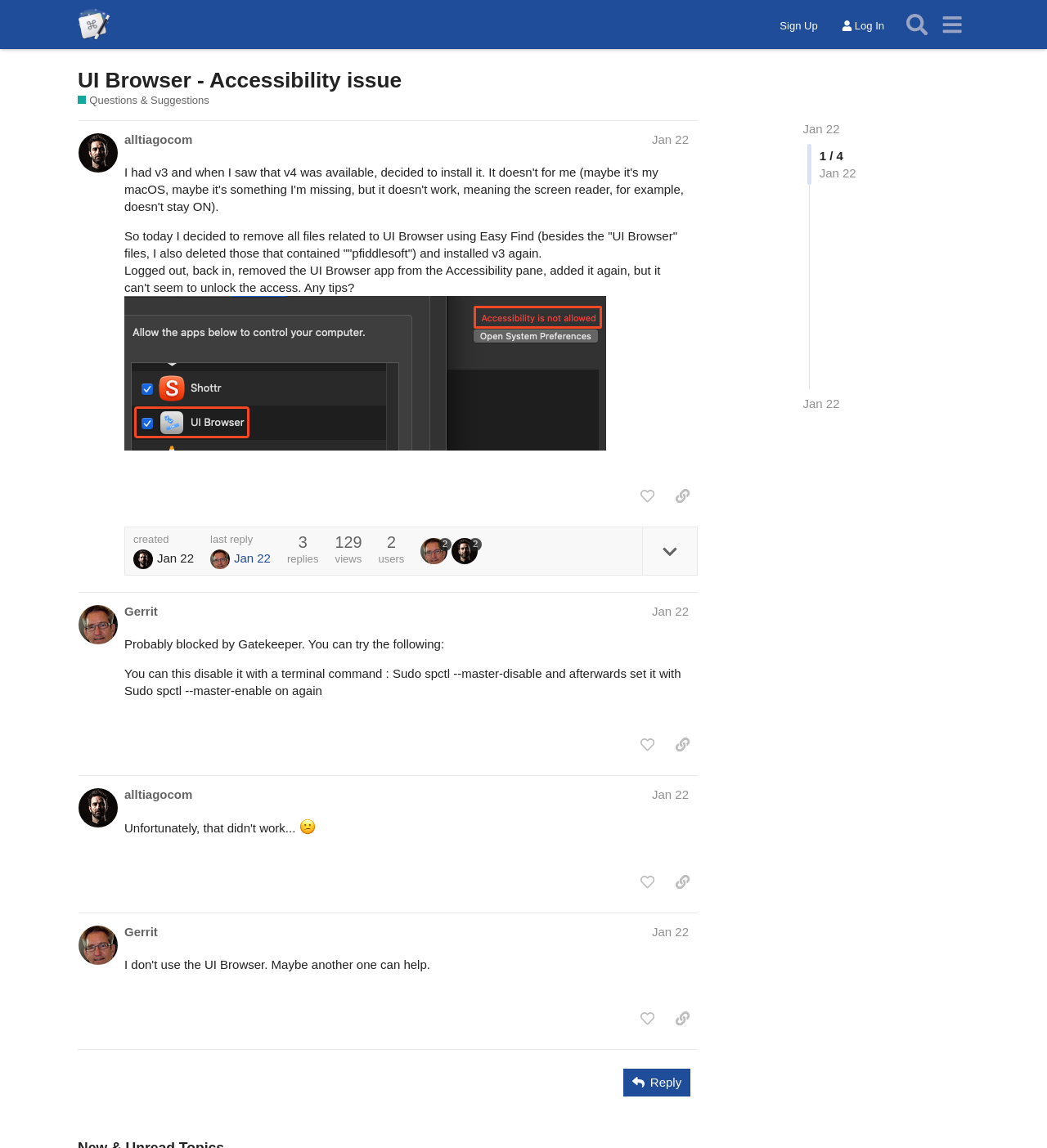Determine the bounding box coordinates of the section I need to click to execute the following instruction: "Read about Butler Research". Provide the coordinates as four float numbers between 0 and 1, i.e., [left, top, right, bottom].

None